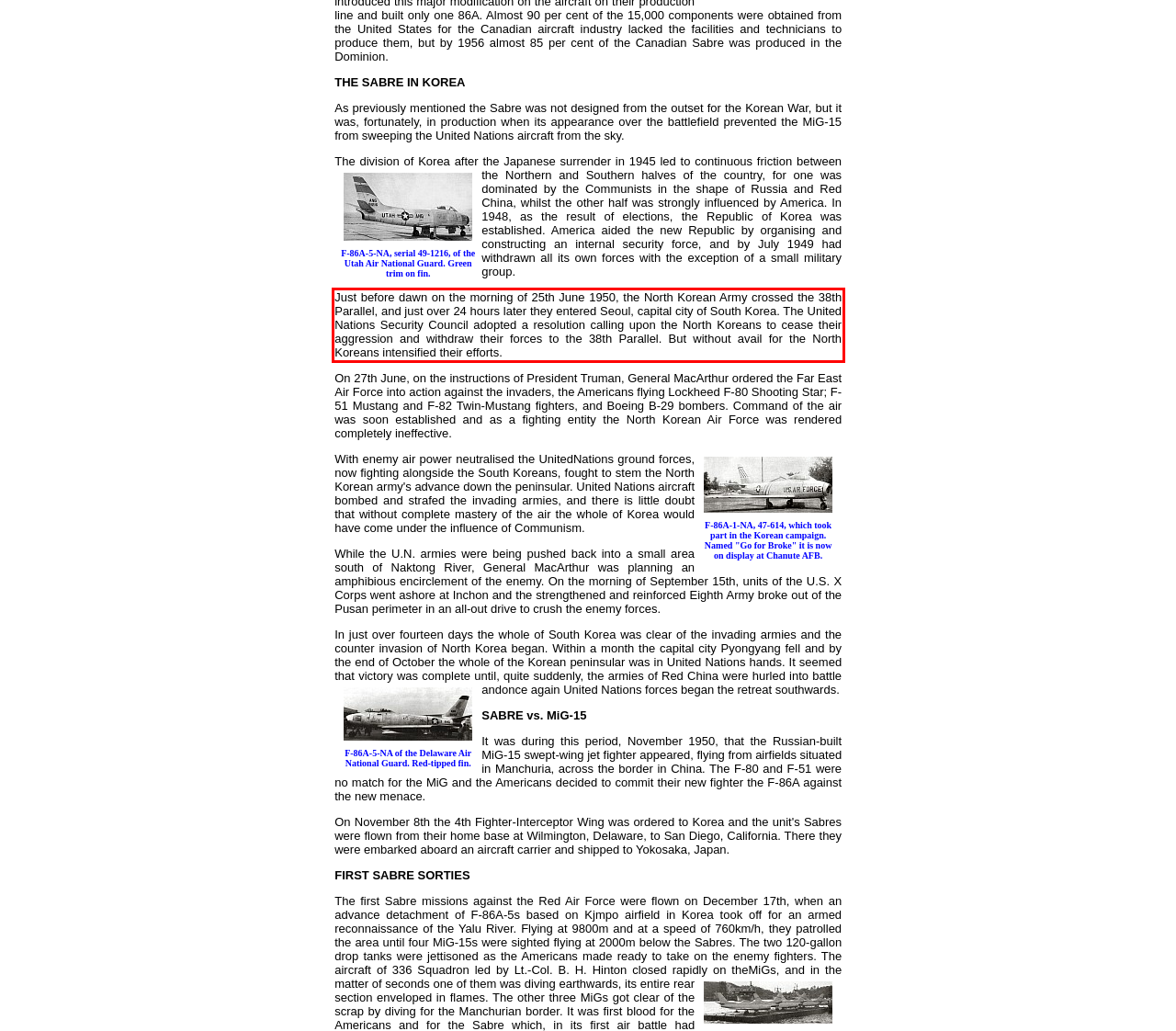Given a webpage screenshot, locate the red bounding box and extract the text content found inside it.

Just before dawn on the morning of 25th June 1950, the North Korean Army crossed the 38th Parallel, and just over 24 hours later they entered Seoul, capital city of South Korea. The United Nations Security Council adopted a resolution calling upon the North Koreans to cease their aggression and withdraw their forces to the 38th Parallel. But without avail for the North Koreans intensified their efforts.